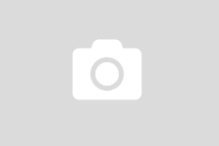What is the section title where the graphic is positioned?
Provide an in-depth answer to the question, covering all aspects.

The generic placeholder graphic is positioned within the context of a section titled 'YOU MAY ALSO LIKE THESE POSTS', indicating that it serves as a visual element related to a specific topic or content.